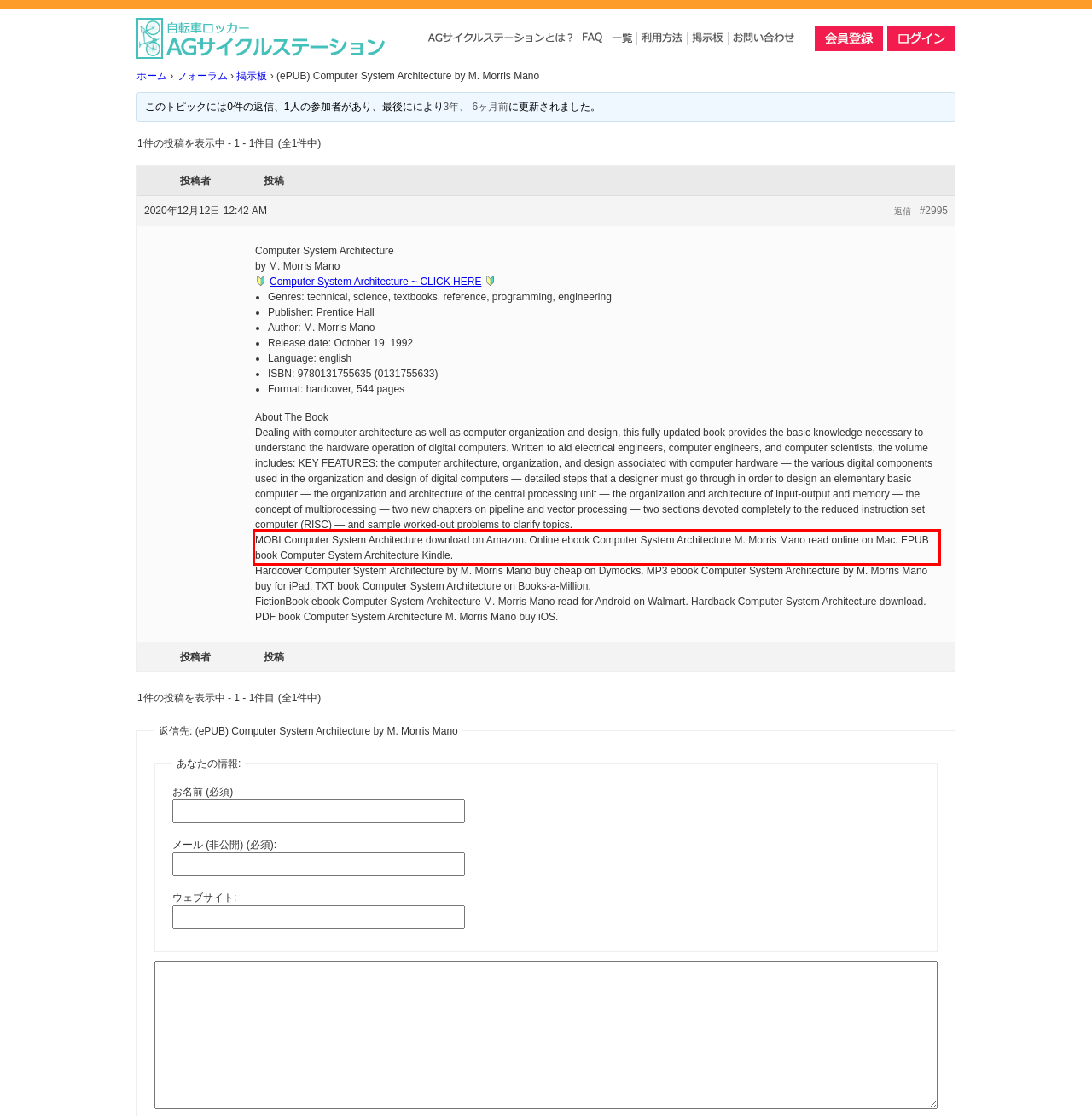You are looking at a screenshot of a webpage with a red rectangle bounding box. Use OCR to identify and extract the text content found inside this red bounding box.

MOBI Computer System Architecture download on Amazon. Online ebook Computer System Architecture M. Morris Mano read online on Mac. EPUB book Computer System Architecture Kindle.